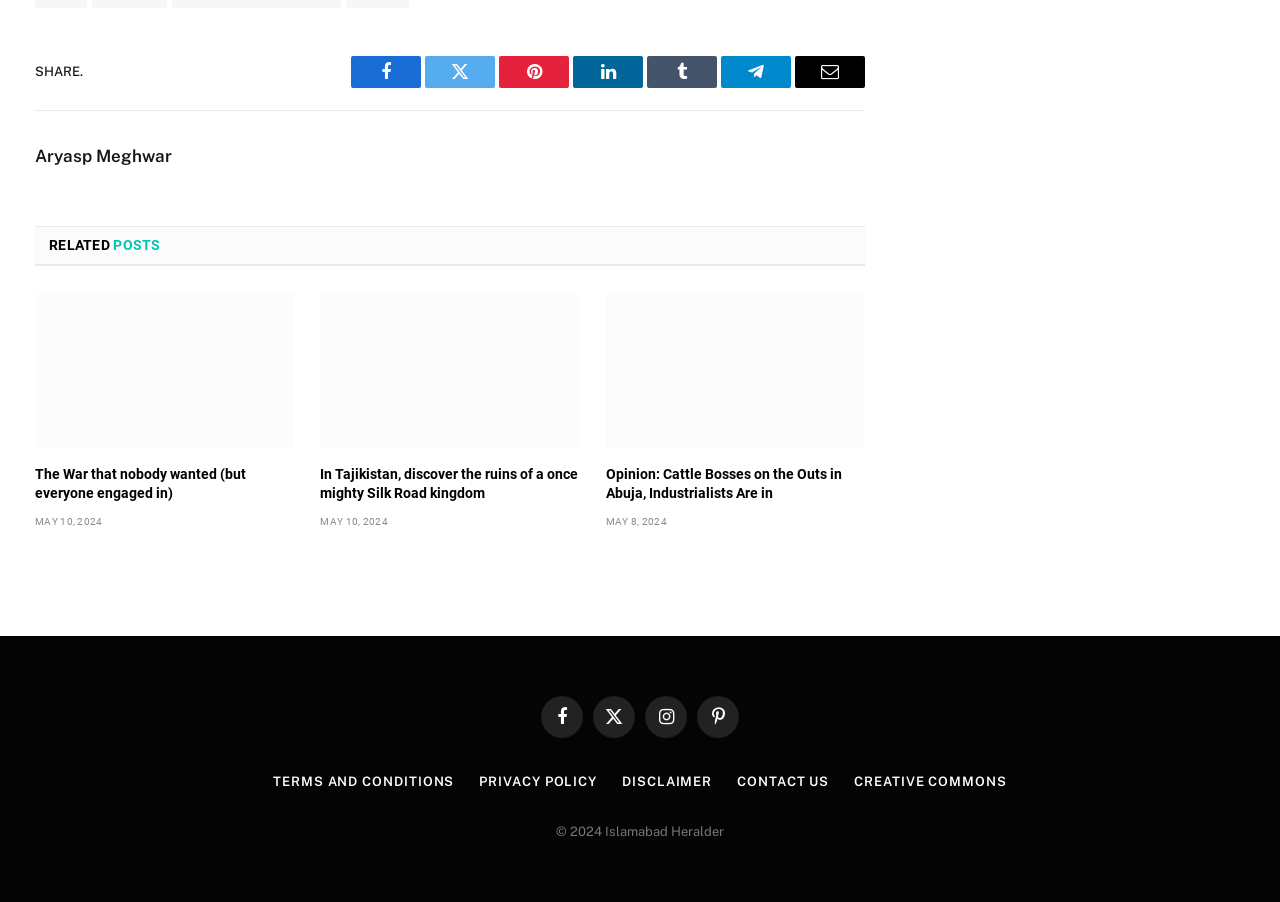Locate the bounding box coordinates of the element you need to click to accomplish the task described by this instruction: "Share on Facebook".

[0.274, 0.062, 0.329, 0.098]